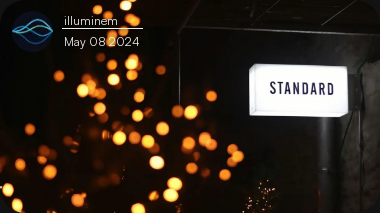Use a single word or phrase to answer this question: 
What is the date displayed?

May 08, 2024